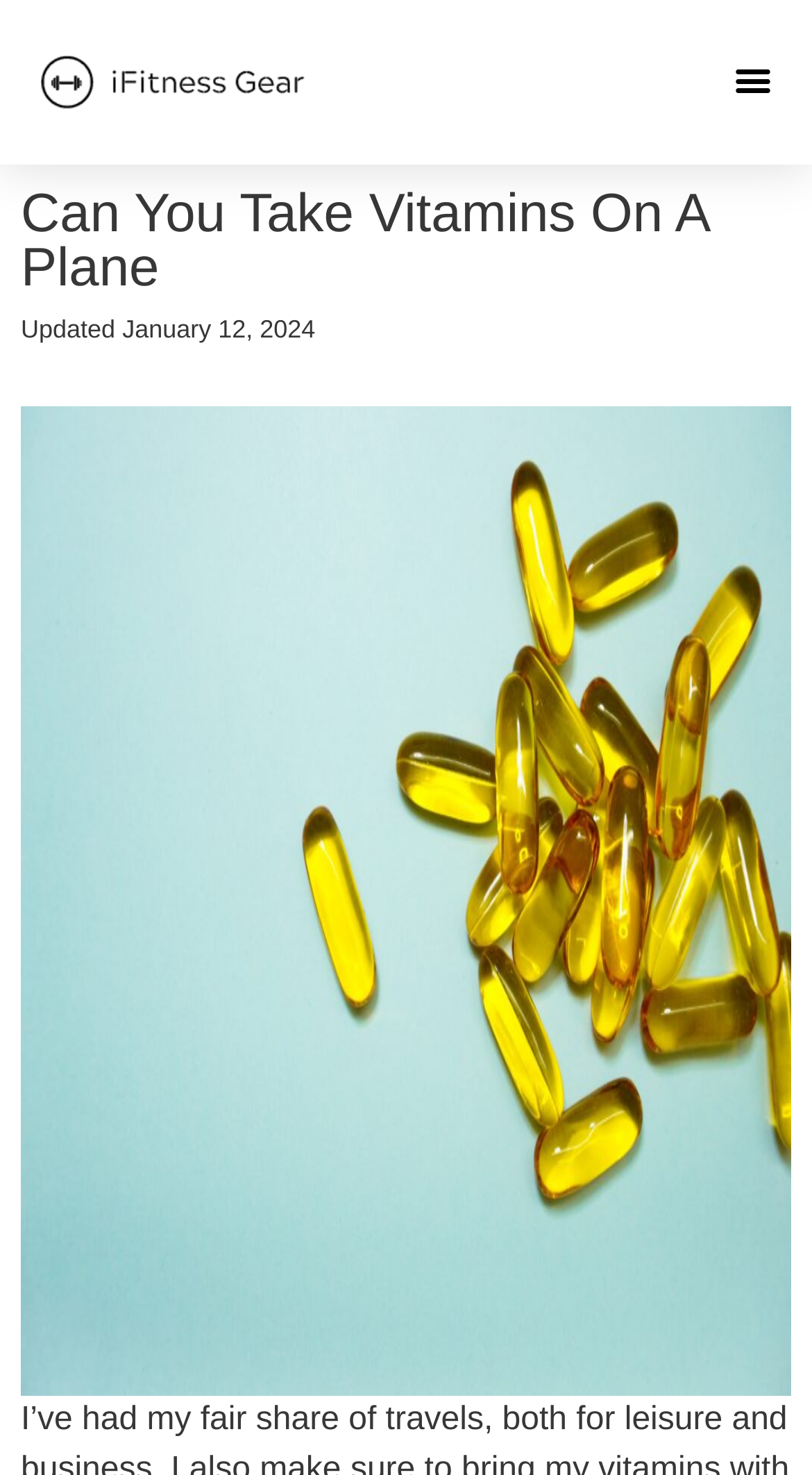Please find and provide the title of the webpage.

Can You Take Vitamins On A Plane